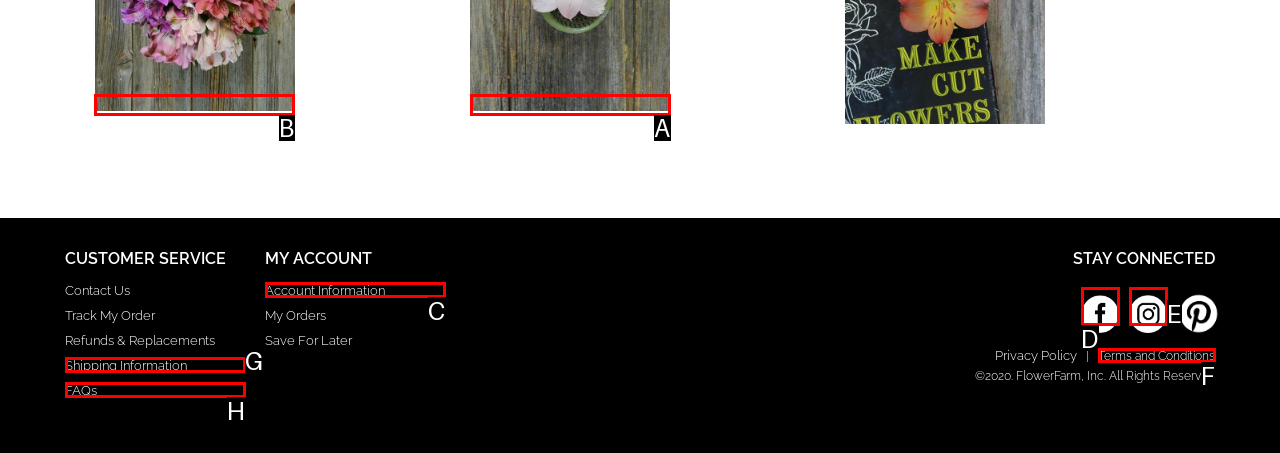Which option should be clicked to complete this task: View Assorted Alstroemeria
Reply with the letter of the correct choice from the given choices.

B